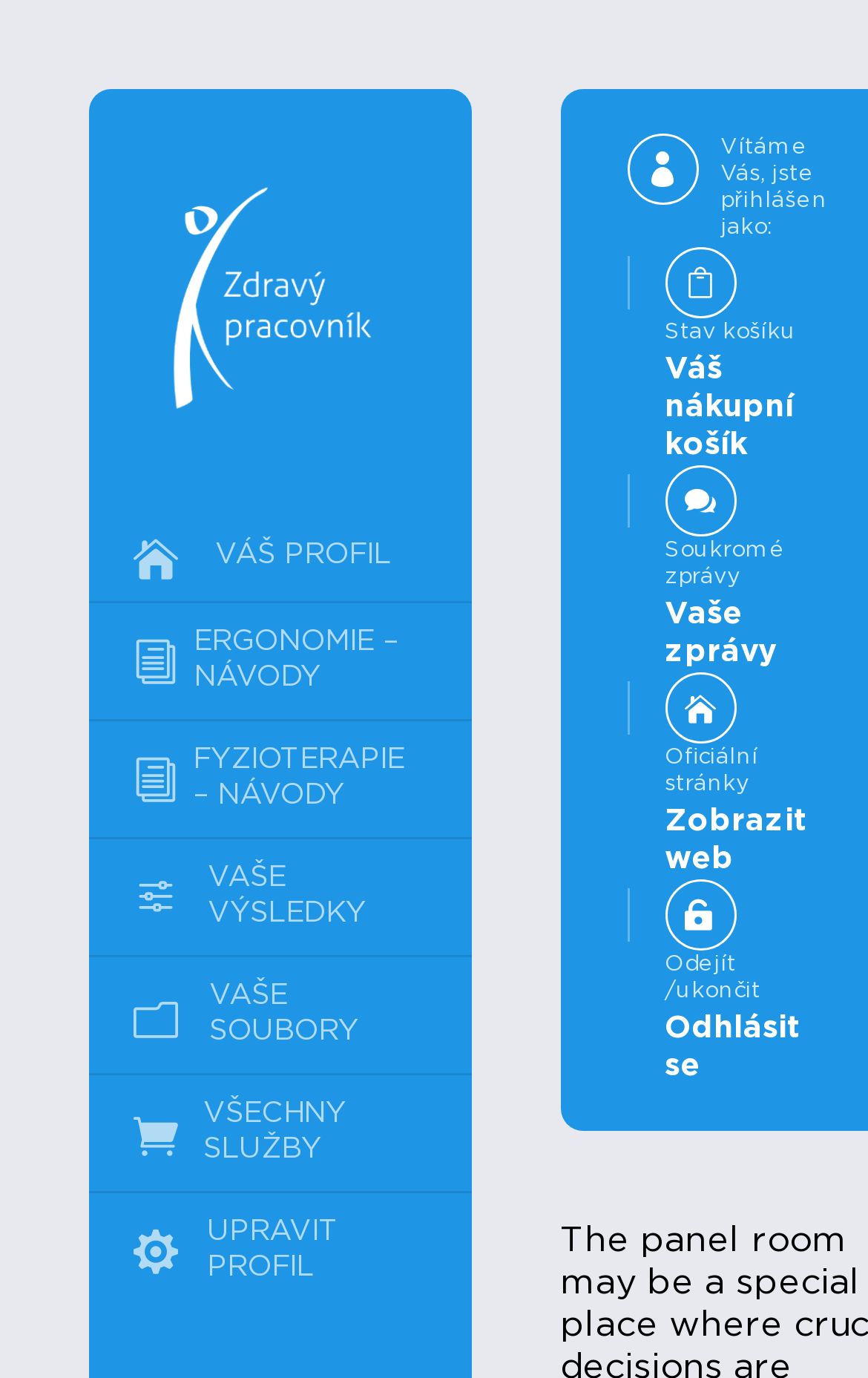Please specify the bounding box coordinates in the format (top-left x, top-left y, bottom-right x, bottom-right y), with all values as floating point numbers between 0 and 1. Identify the bounding box of the UI element described by: Soukromé zprávy Vaše zprávy

[0.722, 0.338, 0.976, 0.488]